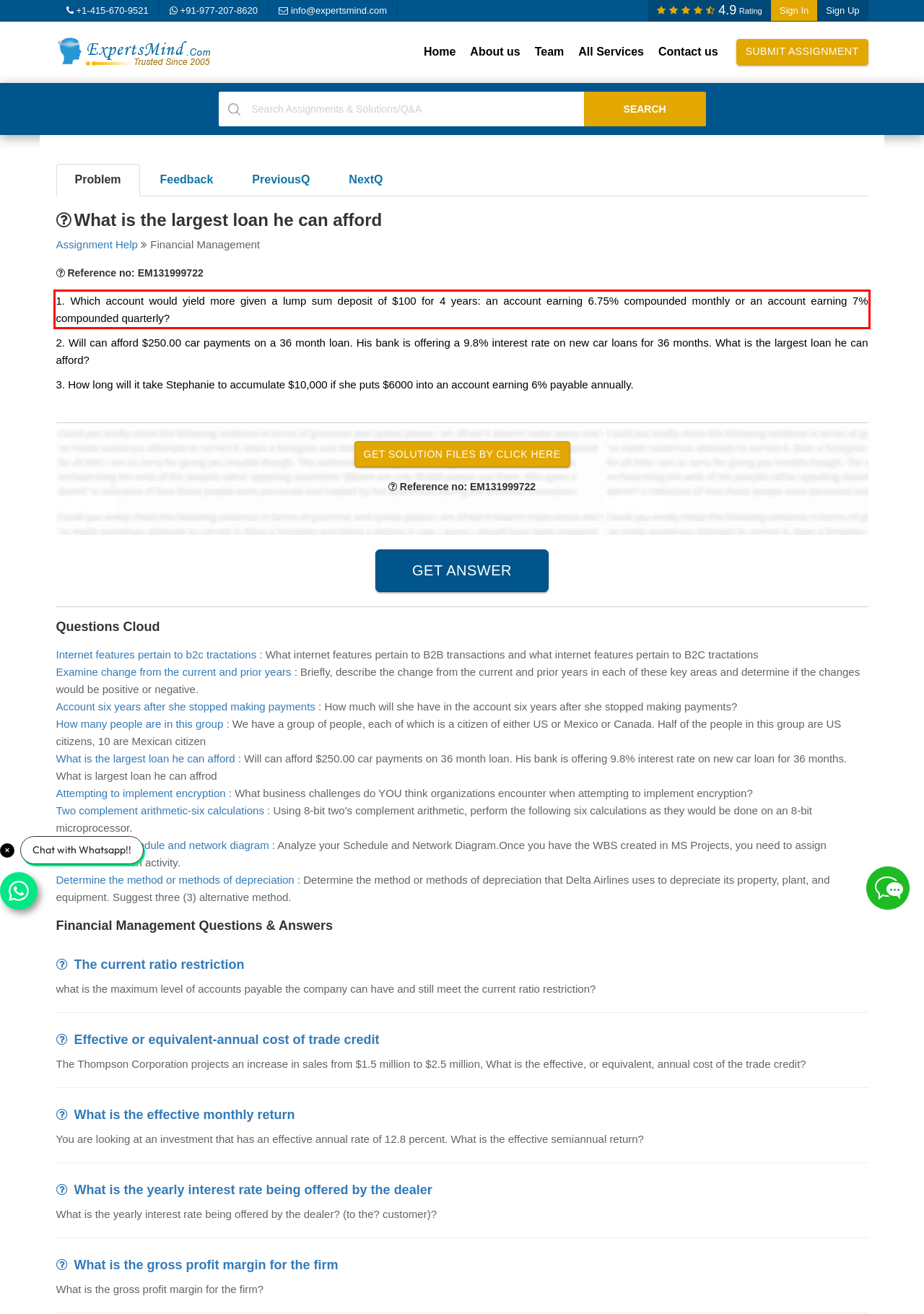Please analyze the screenshot of a webpage and extract the text content within the red bounding box using OCR.

1. Which account would yield more given a lump sum deposit of $100 for 4 years: an account earning 6.75% compounded monthly or an account earning 7% compounded quarterly?